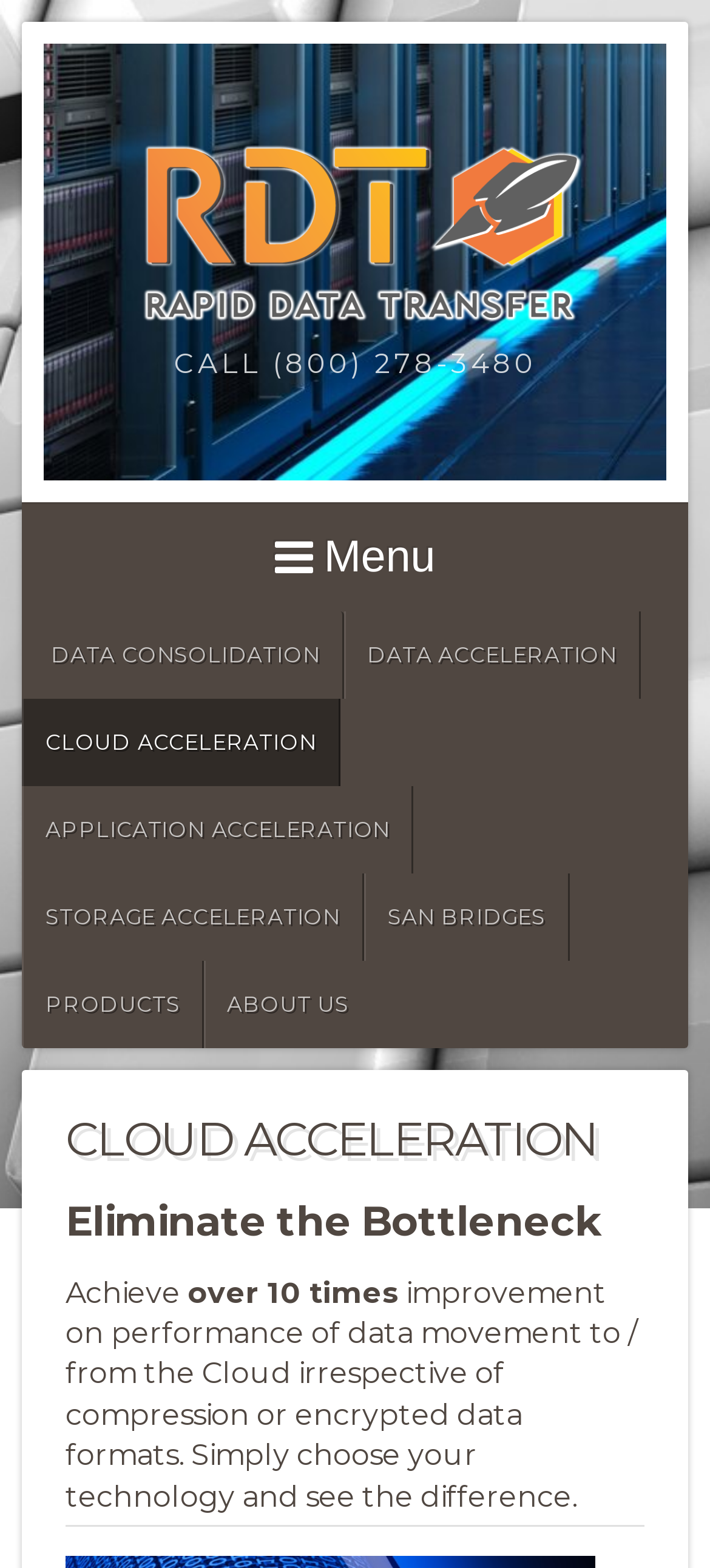Explain the webpage in detail.

The webpage is about Cloud Acceleration Technology by Bridgeworks USA. At the top, there is a link to "Rapid Data Transfer" accompanied by an image with the same name, taking up most of the top section. Below this, there is a static text "CALL (800) 278-3480" on the right side. 

On the left side, there is a menu section with a heading "\uf0c9Menu" and several links underneath, including "DATA CONSOLIDATION", "DATA ACCELERATION", "CLOUD ACCELERATION", "APPLICATION ACCELERATION", "STORAGE ACCELERATION", "SAN BRIDGES", "PRODUCTS", and "ABOUT US". 

Further down, there are three headings. The first one is "CLOUD ACCELERATION", followed by "Eliminate the Bottleneck". The third heading is a descriptive text that explains the benefits of the cloud acceleration technology, stating that it can achieve over 10 times improvement in performance of data movement to and from the cloud, regardless of compression or encrypted data formats.